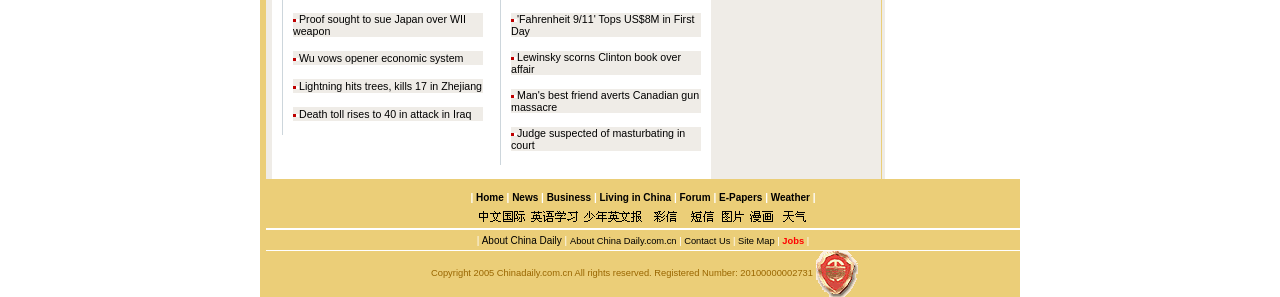Using the format (top-left x, top-left y, bottom-right x, bottom-right y), provide the bounding box coordinates for the described UI element. All values should be floating point numbers between 0 and 1: Wu vows opener economic system

[0.234, 0.175, 0.362, 0.215]